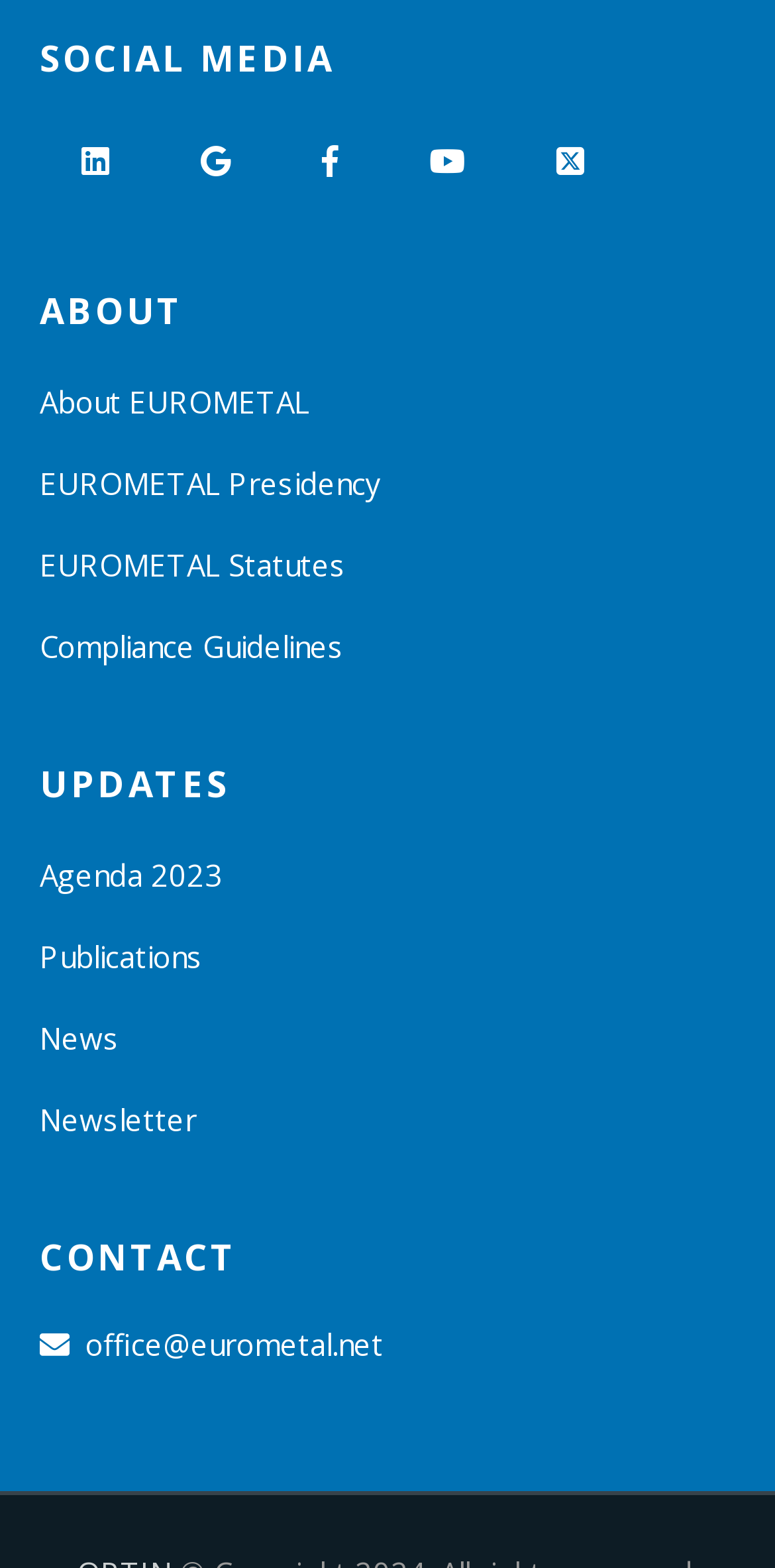What is the last link under the 'UPDATES' section?
Answer the question with detailed information derived from the image.

I looked at the links under the 'UPDATES' section and found that the last link is 'Newsletter'.